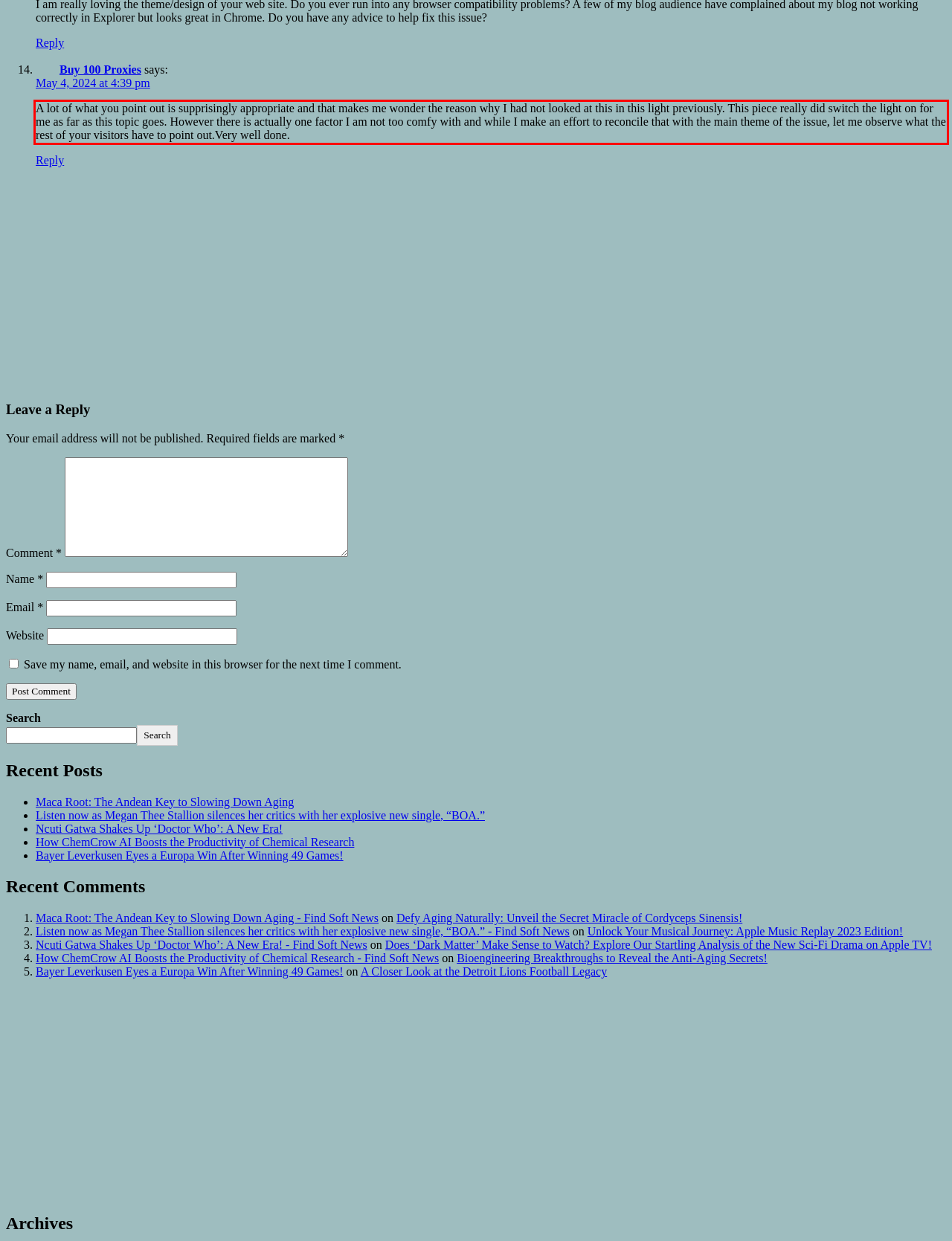Analyze the screenshot of the webpage and extract the text from the UI element that is inside the red bounding box.

A lot of what you point out is supprisingly appropriate and that makes me wonder the reason why I had not looked at this in this light previously. This piece really did switch the light on for me as far as this topic goes. However there is actually one factor I am not too comfy with and while I make an effort to reconcile that with the main theme of the issue, let me observe what the rest of your visitors have to point out.Very well done.